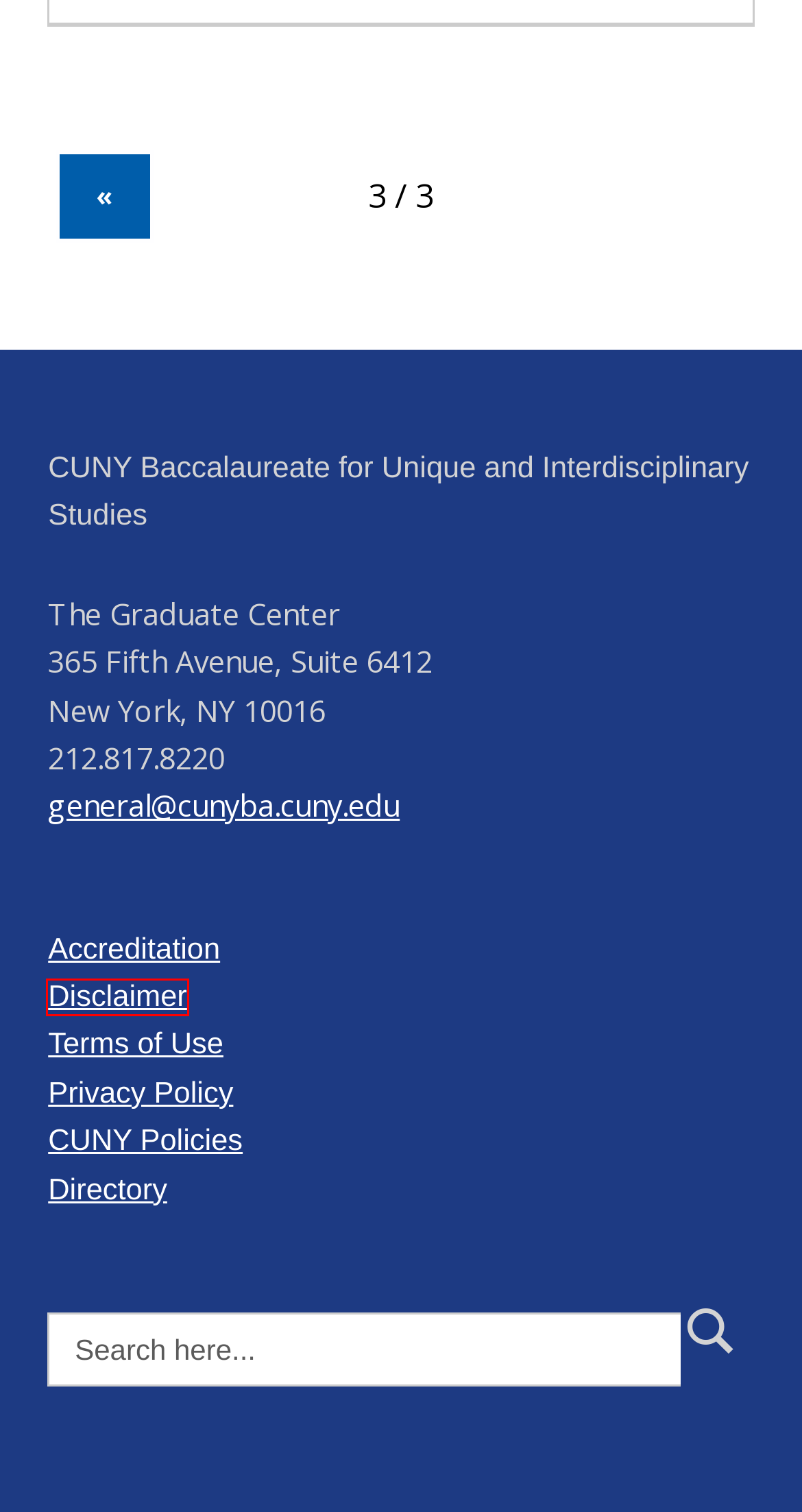Given a webpage screenshot with a UI element marked by a red bounding box, choose the description that best corresponds to the new webpage that will appear after clicking the element. The candidates are:
A. Disclaimer – CUNY BA
B. CUNY Policies – CUNY BA
C. Privacy Policy – CUNY BA
D. CUNYBA50 – Page 2 – CUNY BA
E. Accreditation – CUNY BA
F. Staff – CUNY BA
G. Terms of Use – CUNY BA
H. First CUNY BA Newsletter – CUNY BA

A